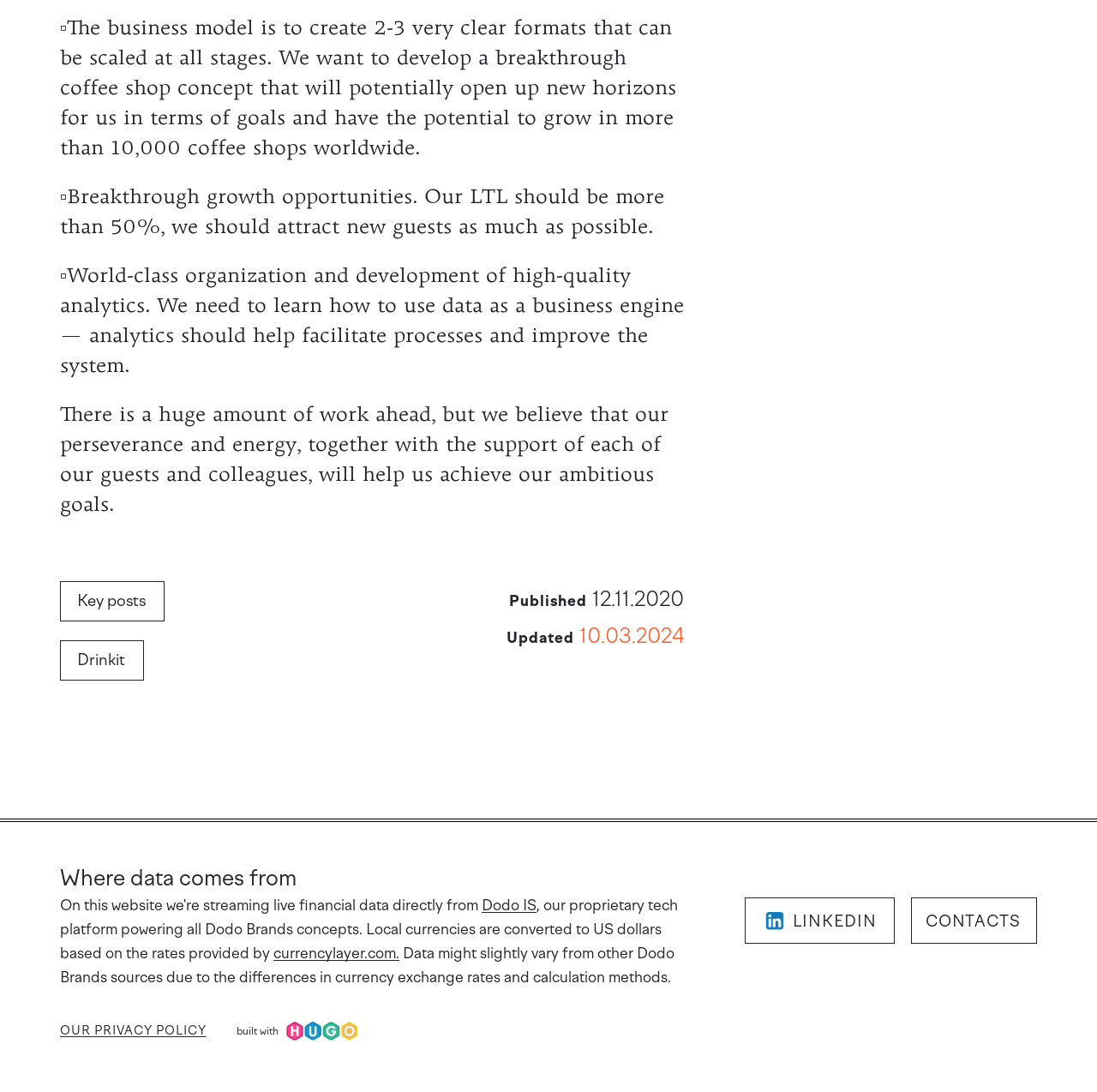Please identify the bounding box coordinates of the element I need to click to follow this instruction: "Visit 'Drinkit'".

[0.055, 0.586, 0.131, 0.623]